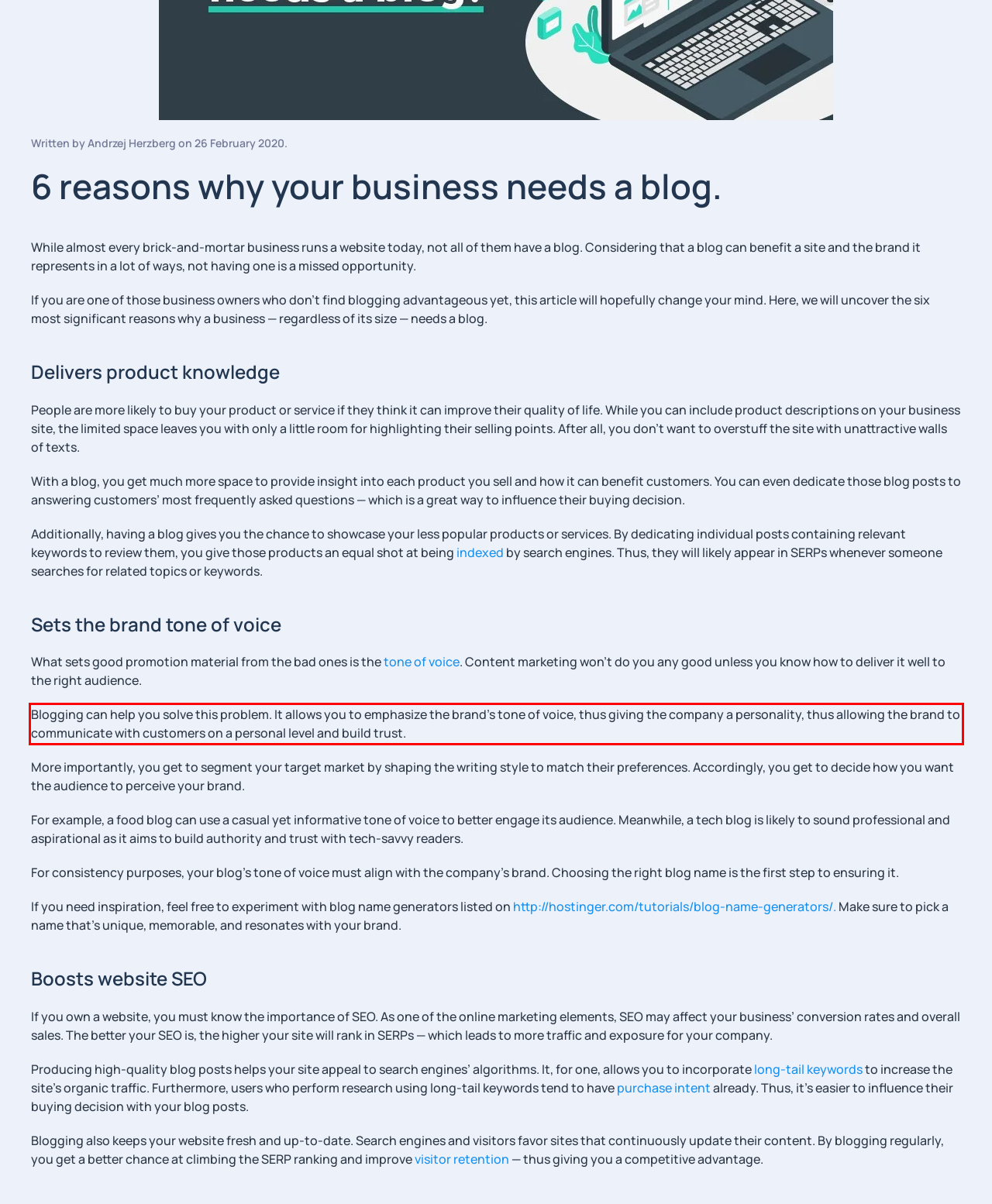With the provided screenshot of a webpage, locate the red bounding box and perform OCR to extract the text content inside it.

Blogging can help you solve this problem. It allows you to emphasize the brand’s tone of voice, thus giving the company a personality, thus allowing the brand to communicate with customers on a personal level and build trust.